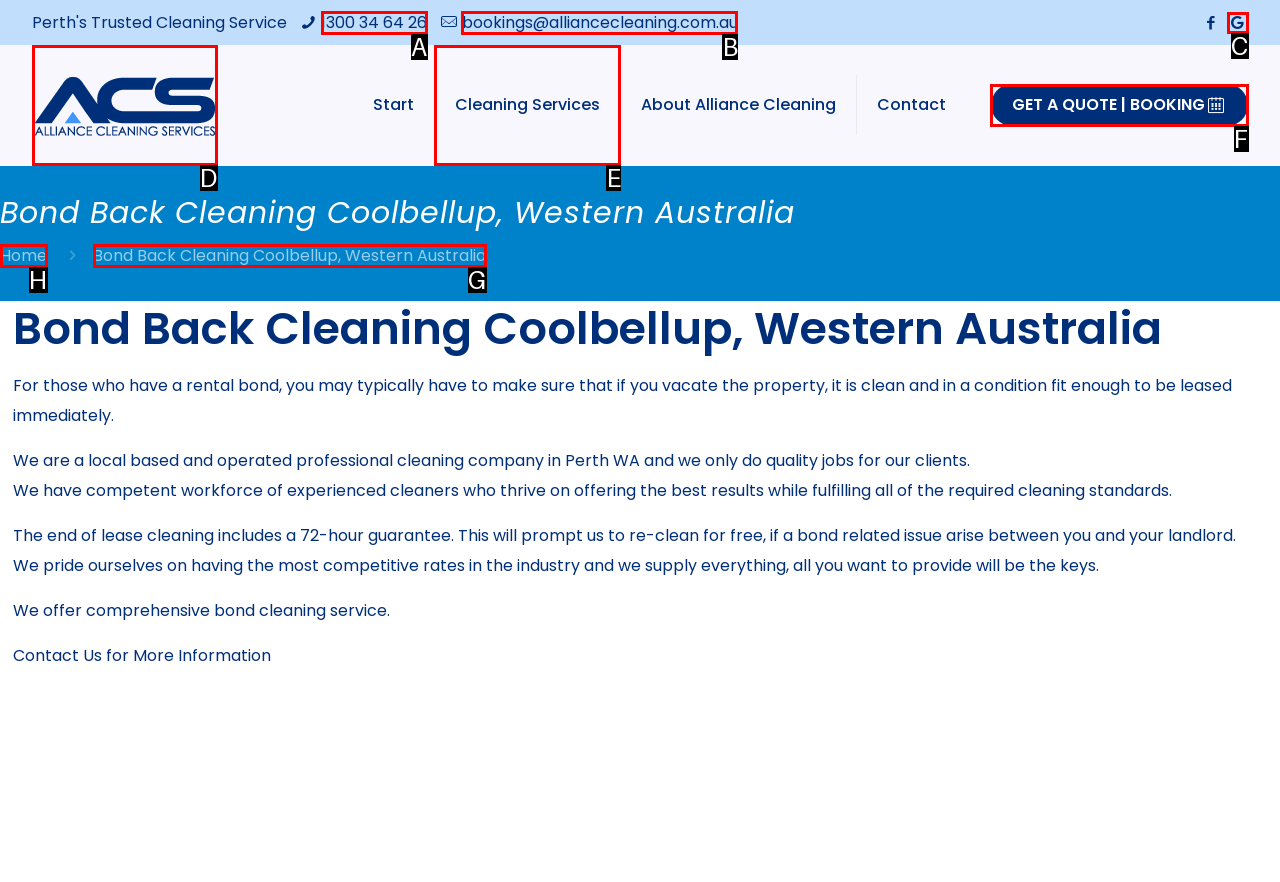Which UI element's letter should be clicked to achieve the task: Go to the home page
Provide the letter of the correct choice directly.

H